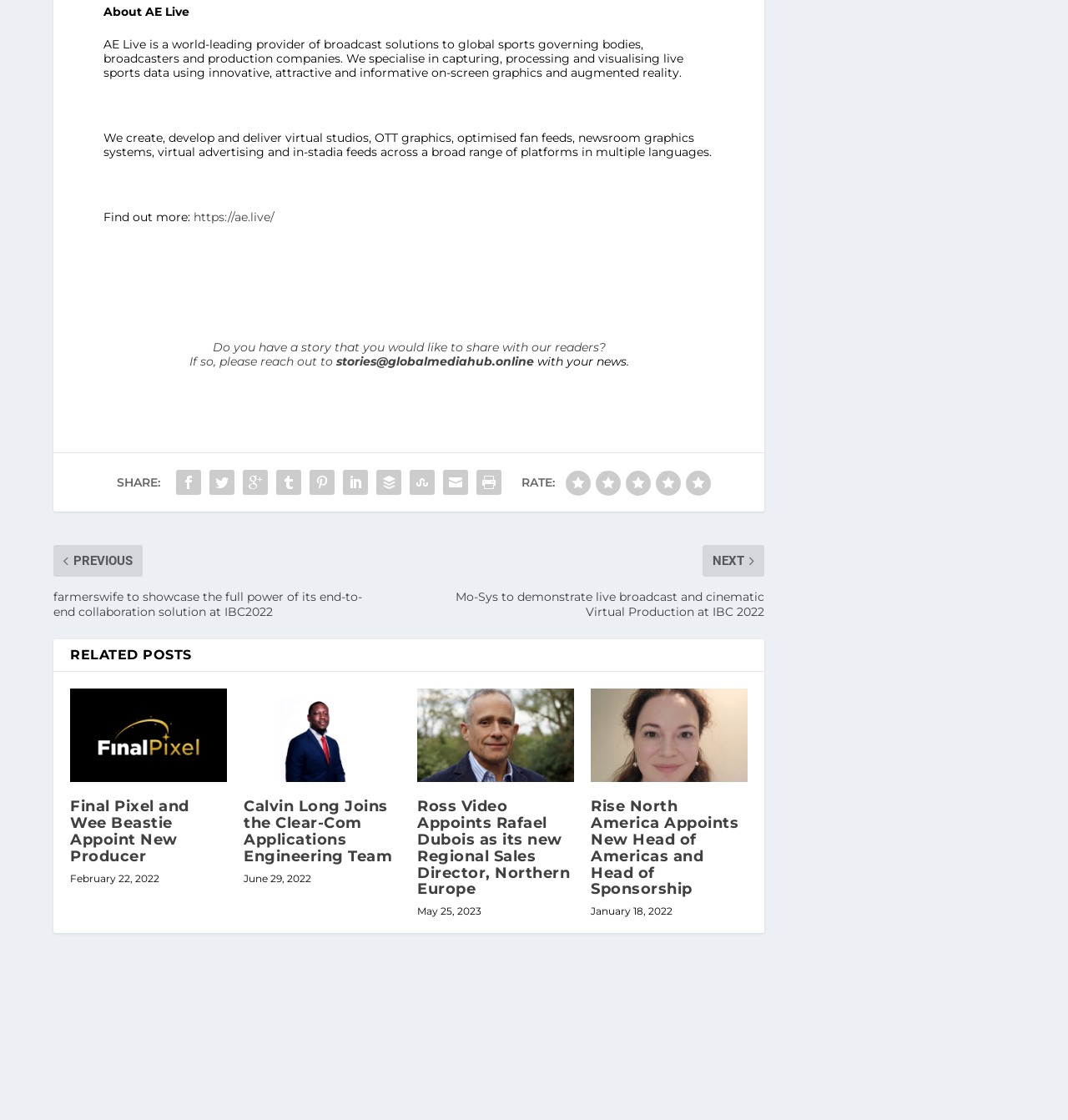Please determine the bounding box coordinates for the UI element described here. Use the format (top-left x, top-left y, bottom-right x, bottom-right y) with values bounded between 0 and 1: Broadcast Industry News

[0.705, 0.8, 0.825, 0.813]